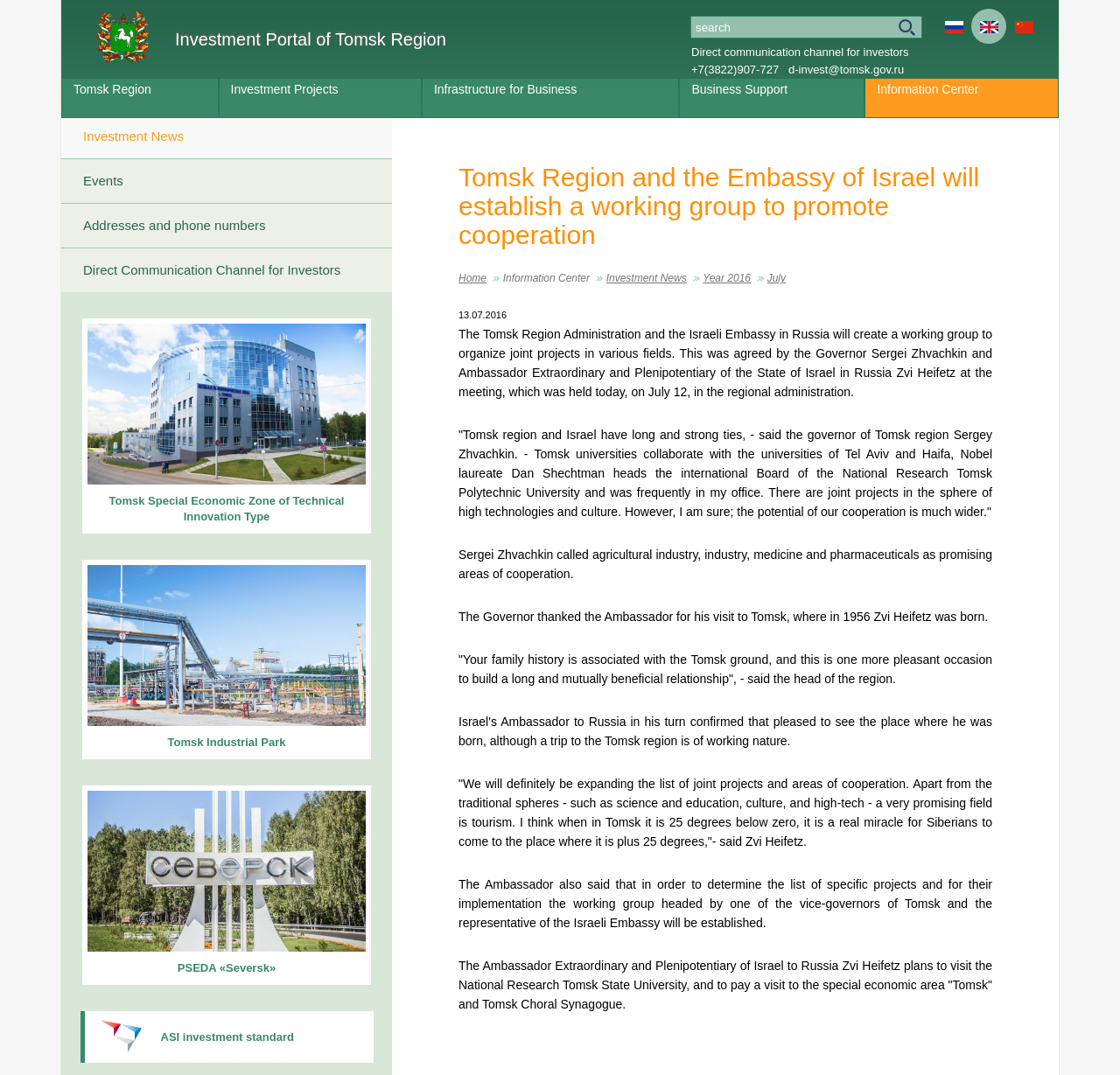Review the image closely and give a comprehensive answer to the question: What is the temperature mentioned in the webpage?

The webpage mentions that the Ambassador of Israel, Zvi Heifetz, said that when it is 25 degrees below zero in Tomsk, it is a real miracle for Siberians to come to a place where it is plus 25 degrees, which indicates that the temperature mentioned is 25 degrees.